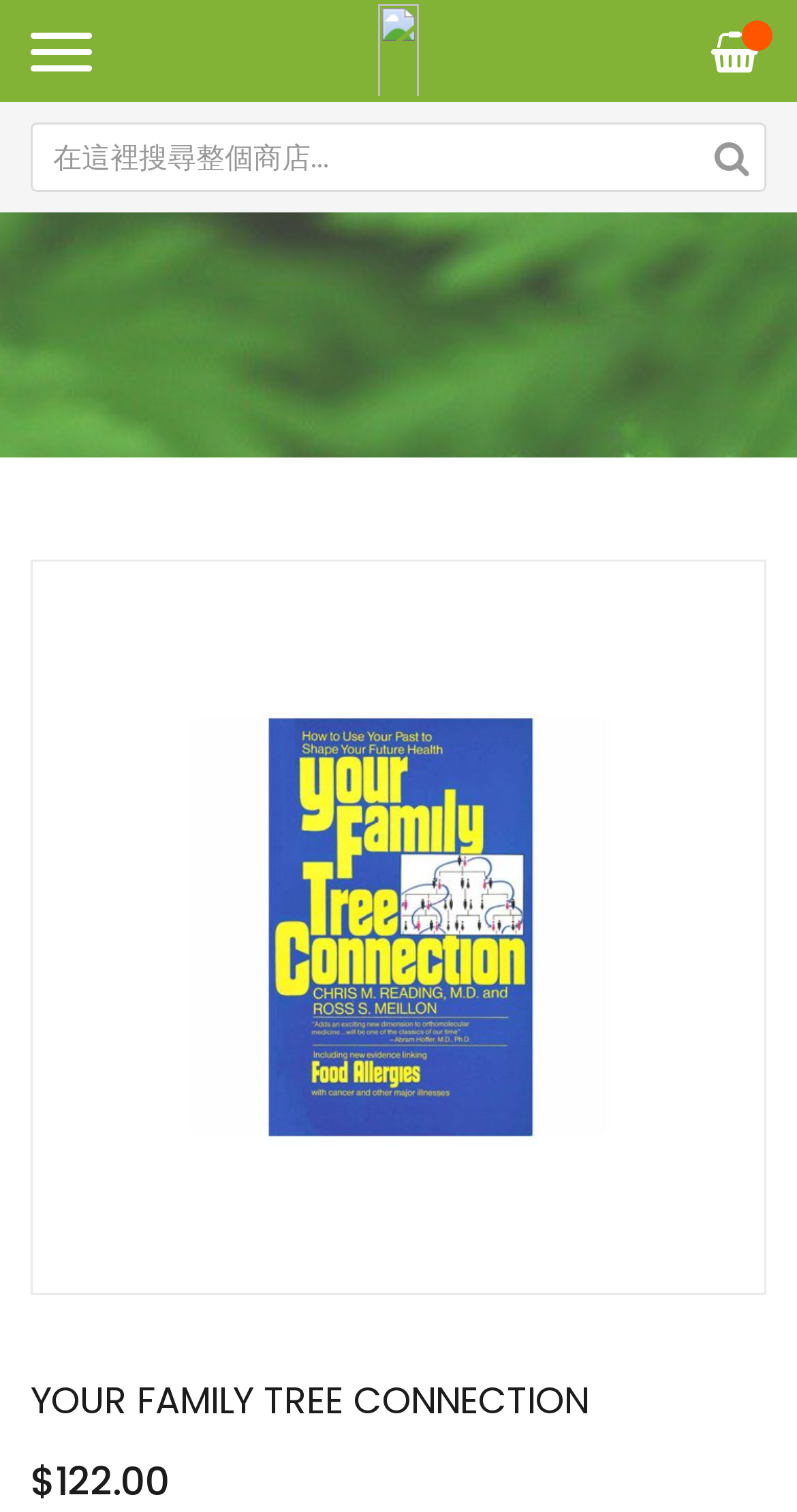What is the icon on the top right corner?
Use the image to answer the question with a single word or phrase.

uf291